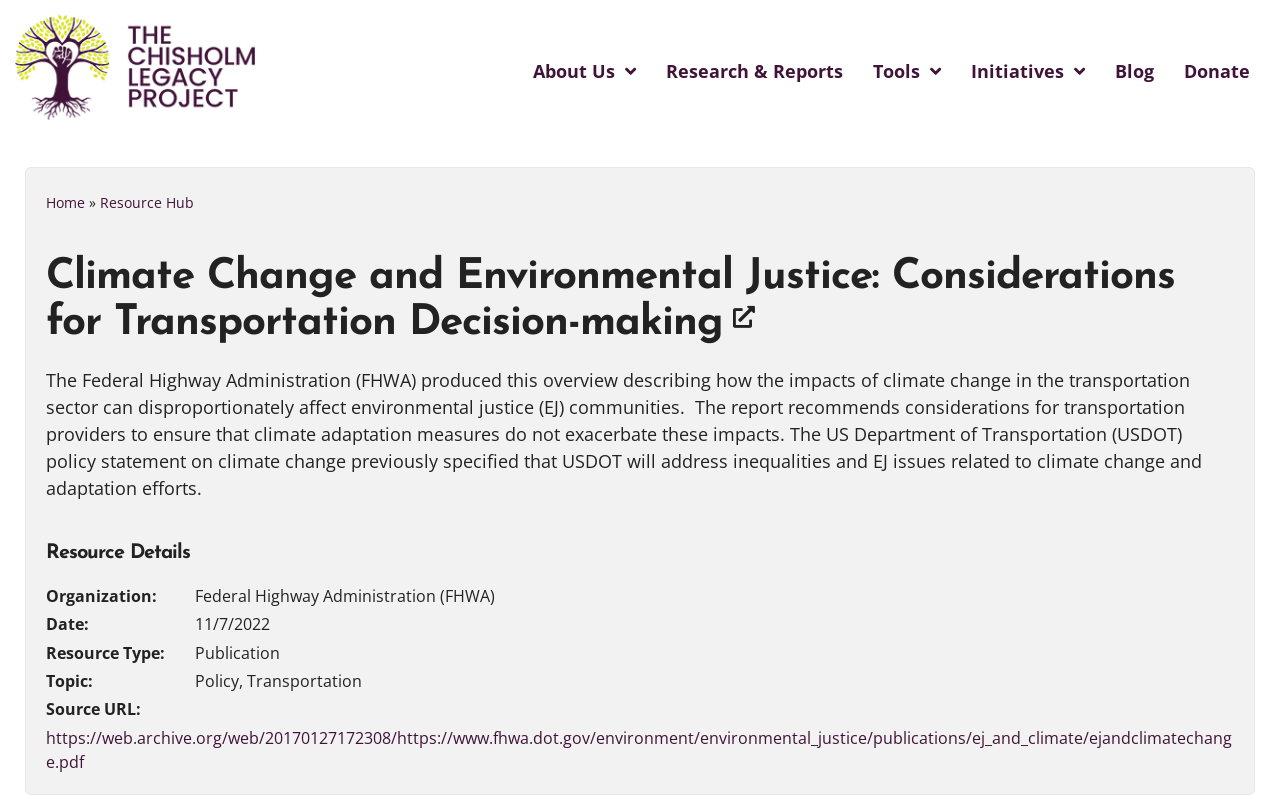Find and indicate the bounding box coordinates of the region you should select to follow the given instruction: "click the Employment link".

None